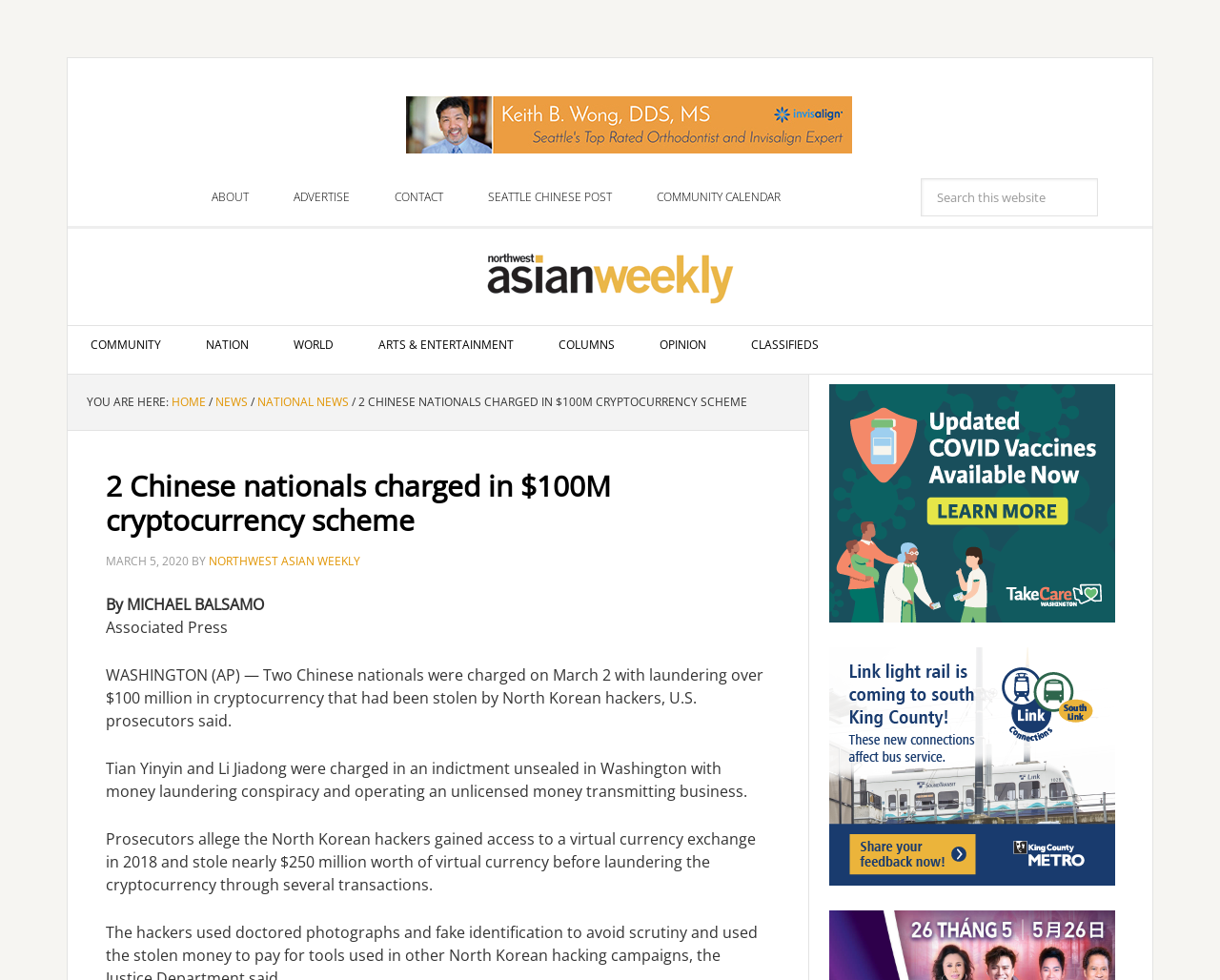Using the element description Northwest Asian Weekly, predict the bounding box coordinates for the UI element. Provide the coordinates in (top-left x, top-left y, bottom-right x, bottom-right y) format with values ranging from 0 to 1.

[0.087, 0.241, 0.913, 0.324]